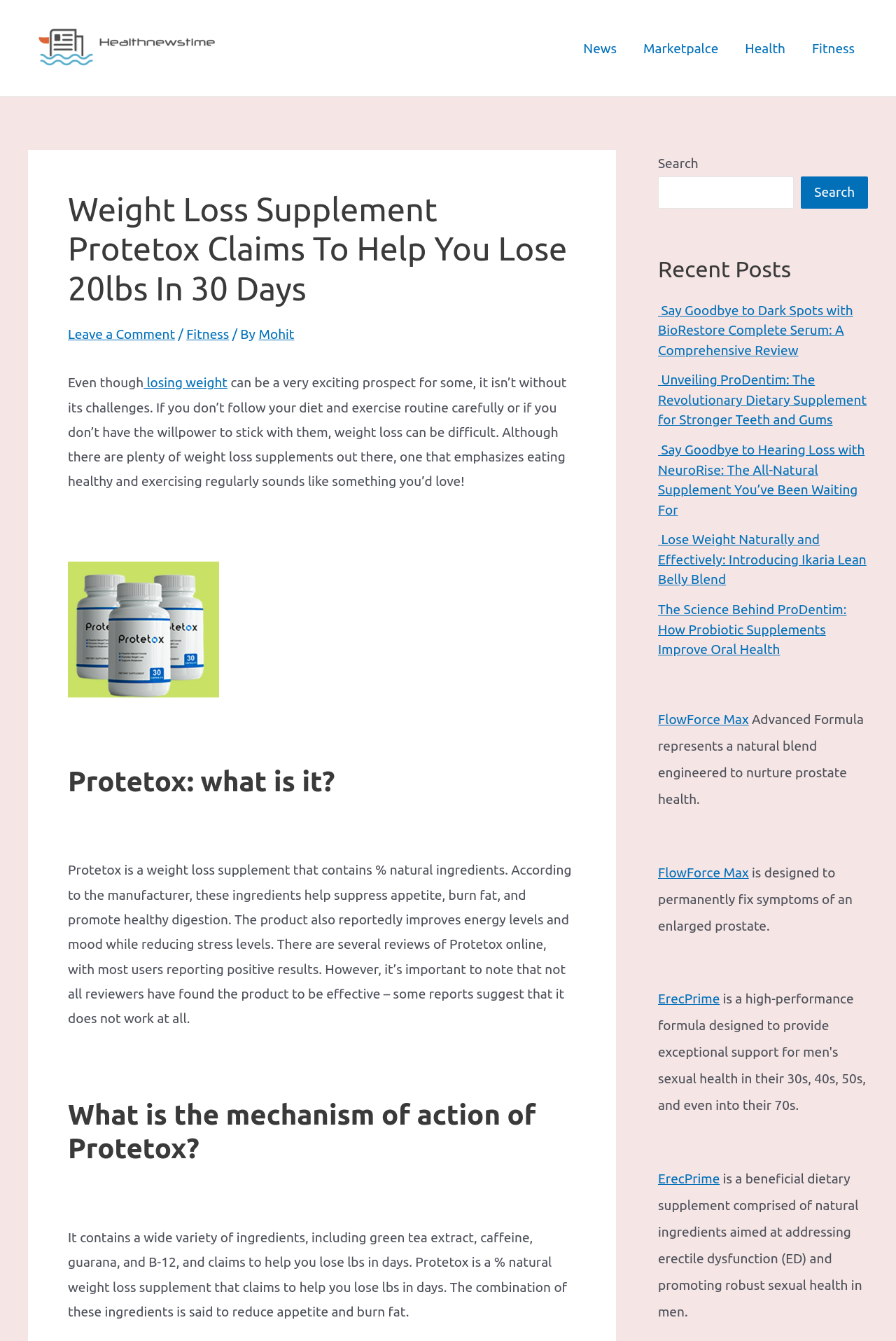Could you locate the bounding box coordinates for the section that should be clicked to accomplish this task: "Click on the 'News' link".

[0.636, 0.015, 0.703, 0.057]